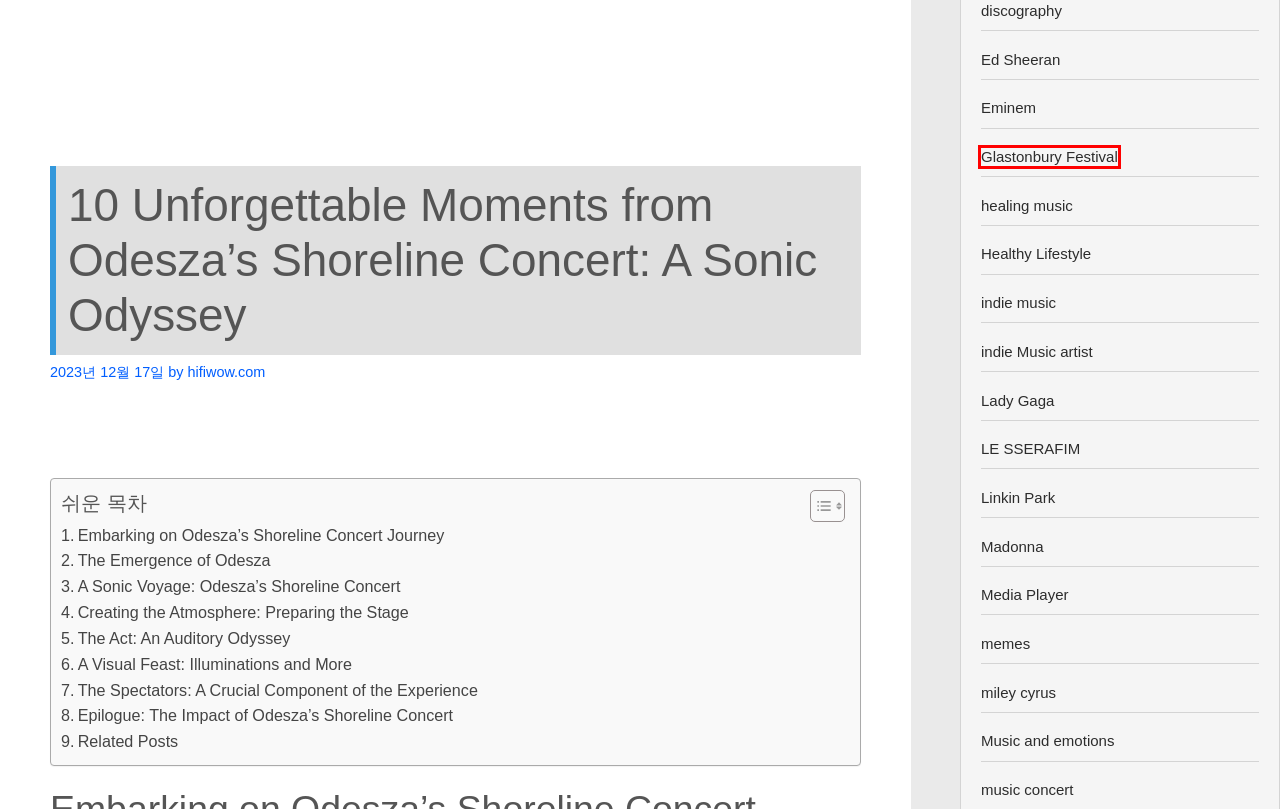Analyze the screenshot of a webpage featuring a red rectangle around an element. Pick the description that best fits the new webpage after interacting with the element inside the red bounding box. Here are the candidates:
A. Glastonbury Festival - Station M
B. Madonna - Station M
C. hifiwow.com - Station M
D. indie Music artist - Station M
E. Lady Gaga - Station M
F. LE SSERAFIM - Station M
G. Eminem - Station M
H. miley cyrus - Station M

A